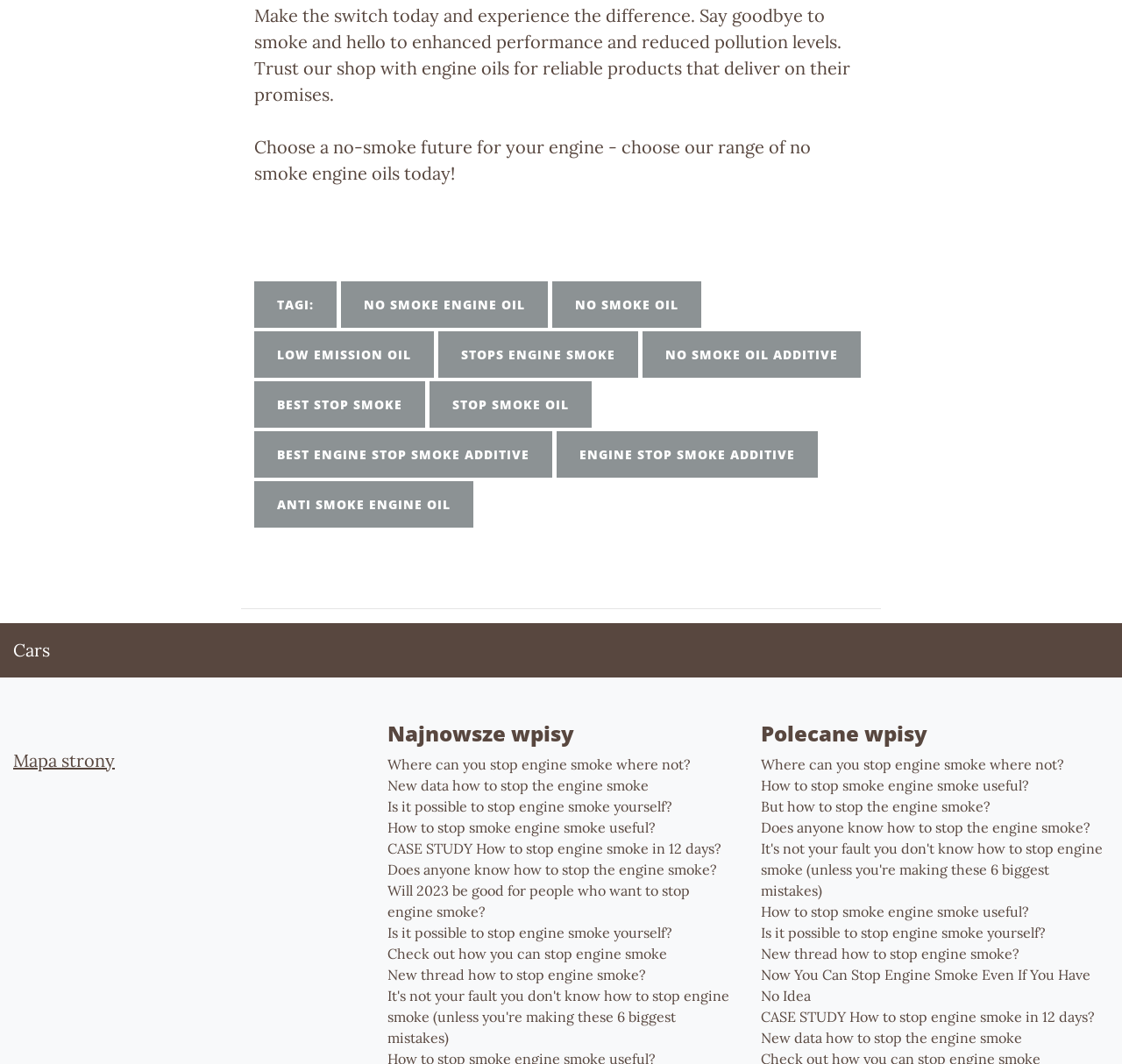Kindly provide the bounding box coordinates of the section you need to click on to fulfill the given instruction: "Click on 'NO SMOKE ENGINE OIL' link".

[0.304, 0.264, 0.488, 0.308]